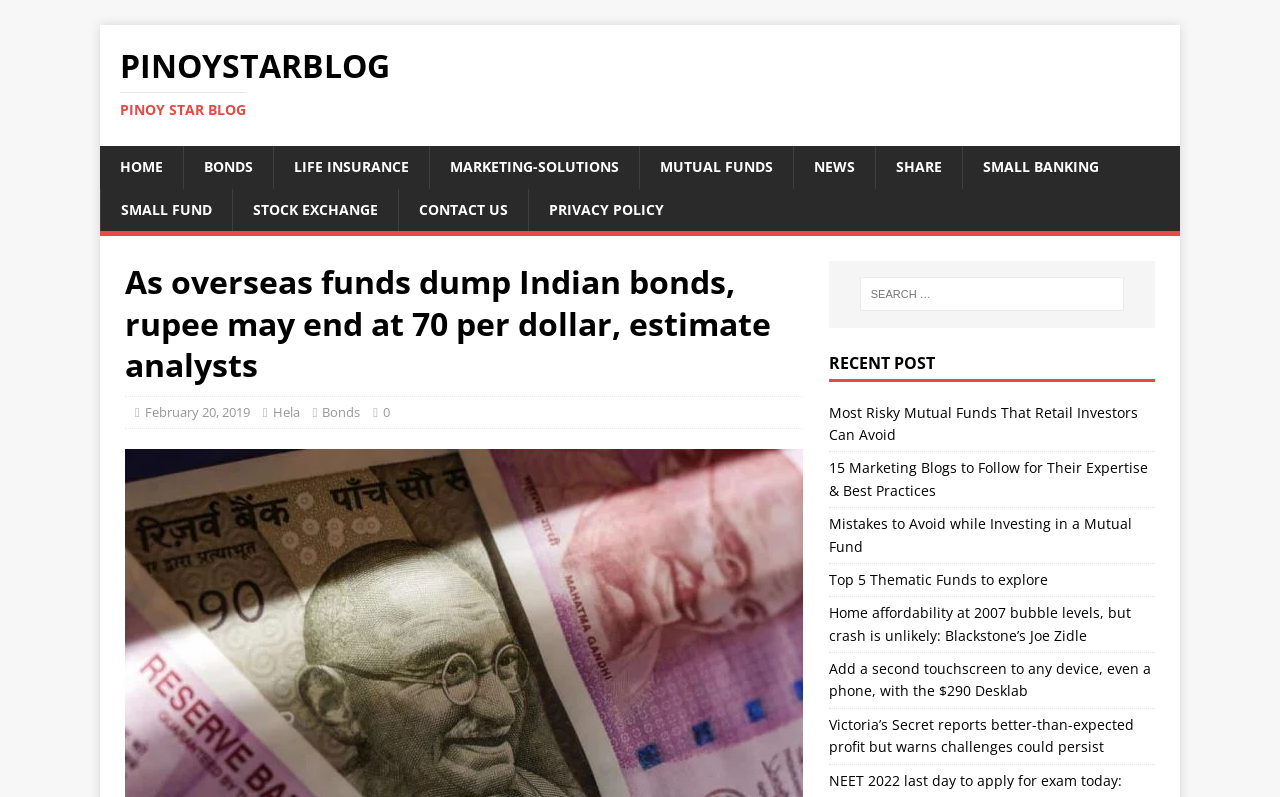Please specify the bounding box coordinates of the clickable section necessary to execute the following command: "View the 'Most Risky Mutual Funds That Retail Investors Can Avoid' post".

[0.647, 0.505, 0.889, 0.557]